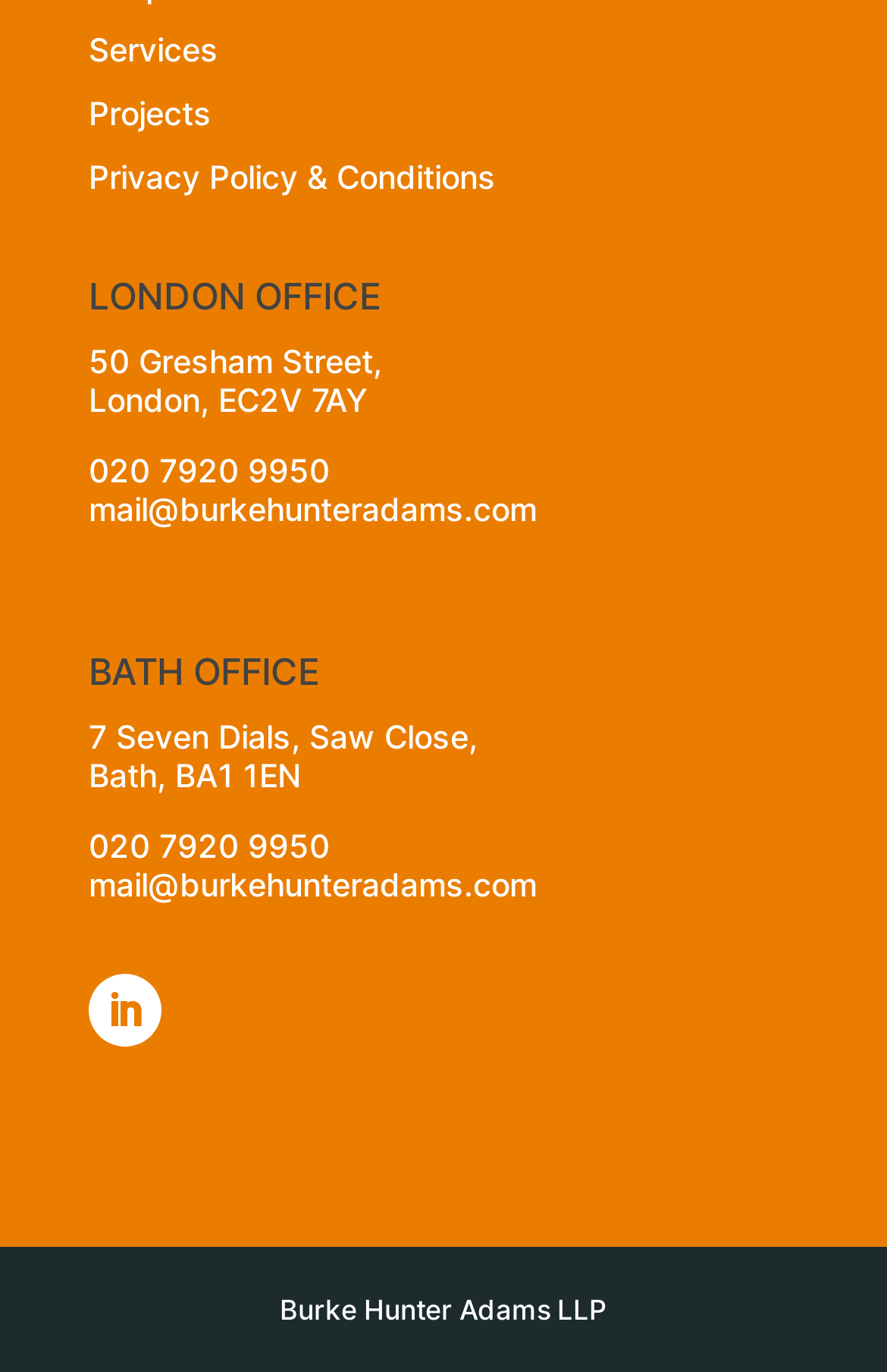Use the details in the image to answer the question thoroughly: 
What is the phone number of the Bath office?

I found the phone number of the Bath office by looking at the link element under the 'BATH OFFICE' heading, which is '020 7920 9950'.